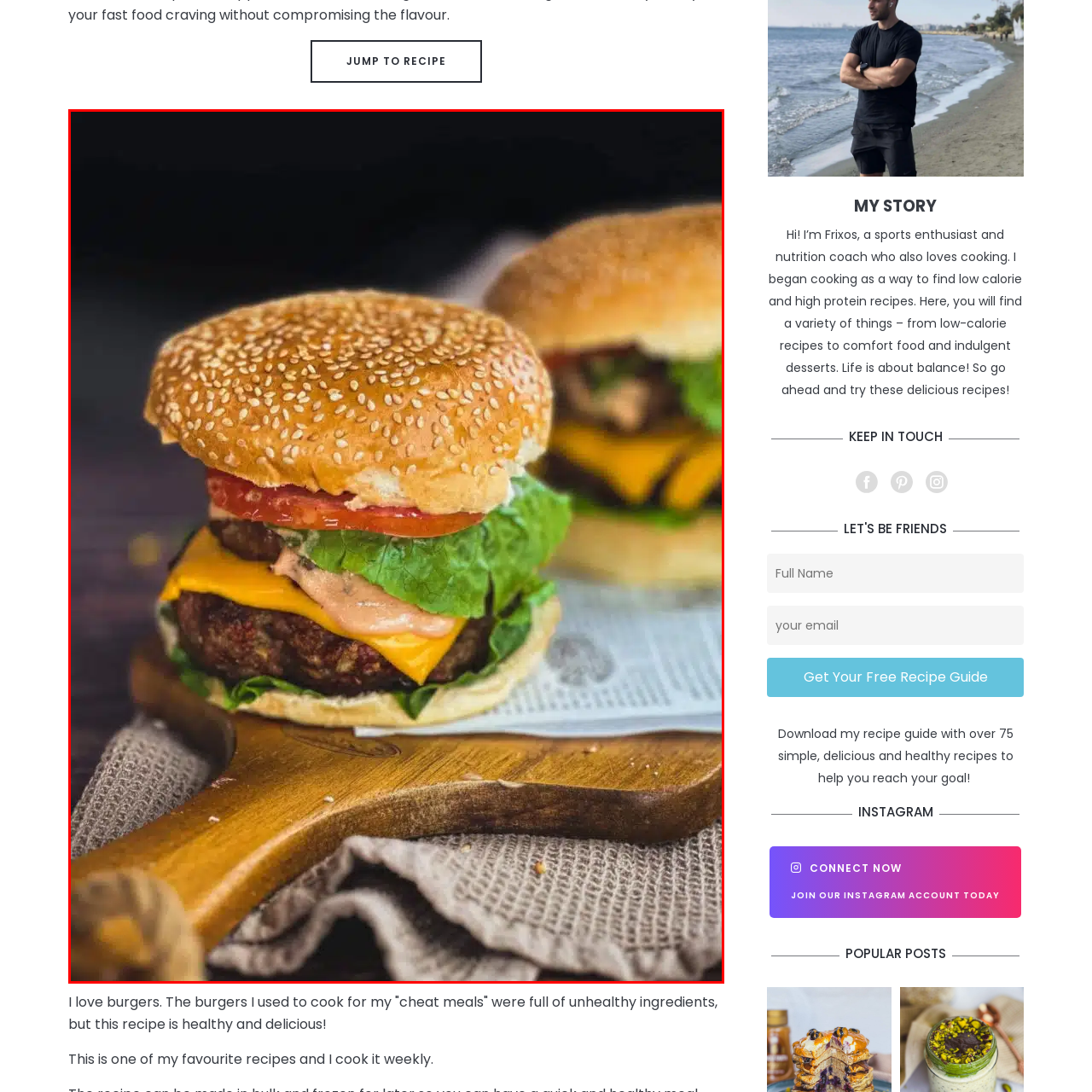View the section of the image outlined in red, What type of cheese is used in the burger? Provide your response in a single word or brief phrase.

Cheddar